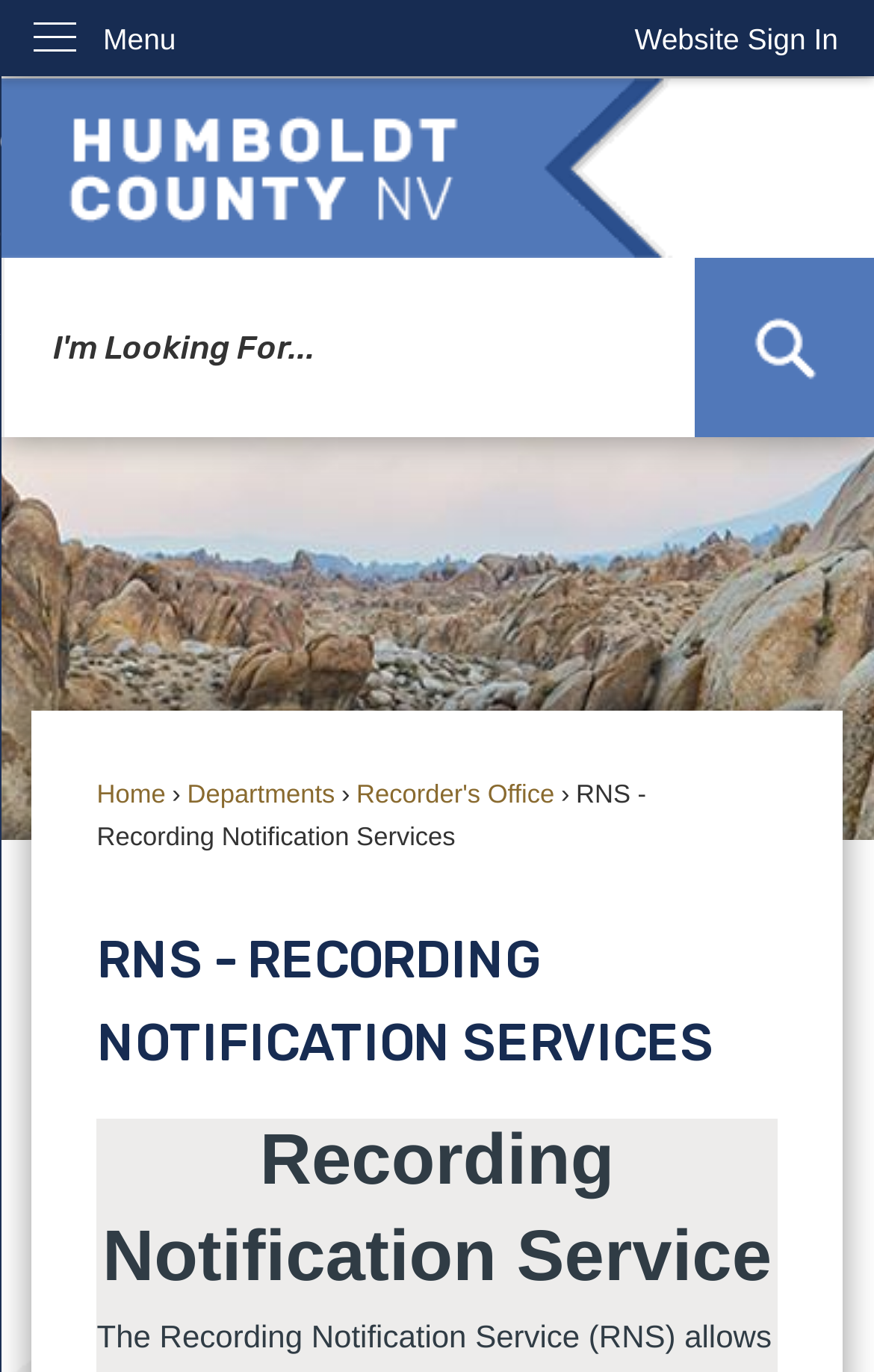What is the orientation of the menu?
Your answer should be a single word or phrase derived from the screenshot.

Vertical